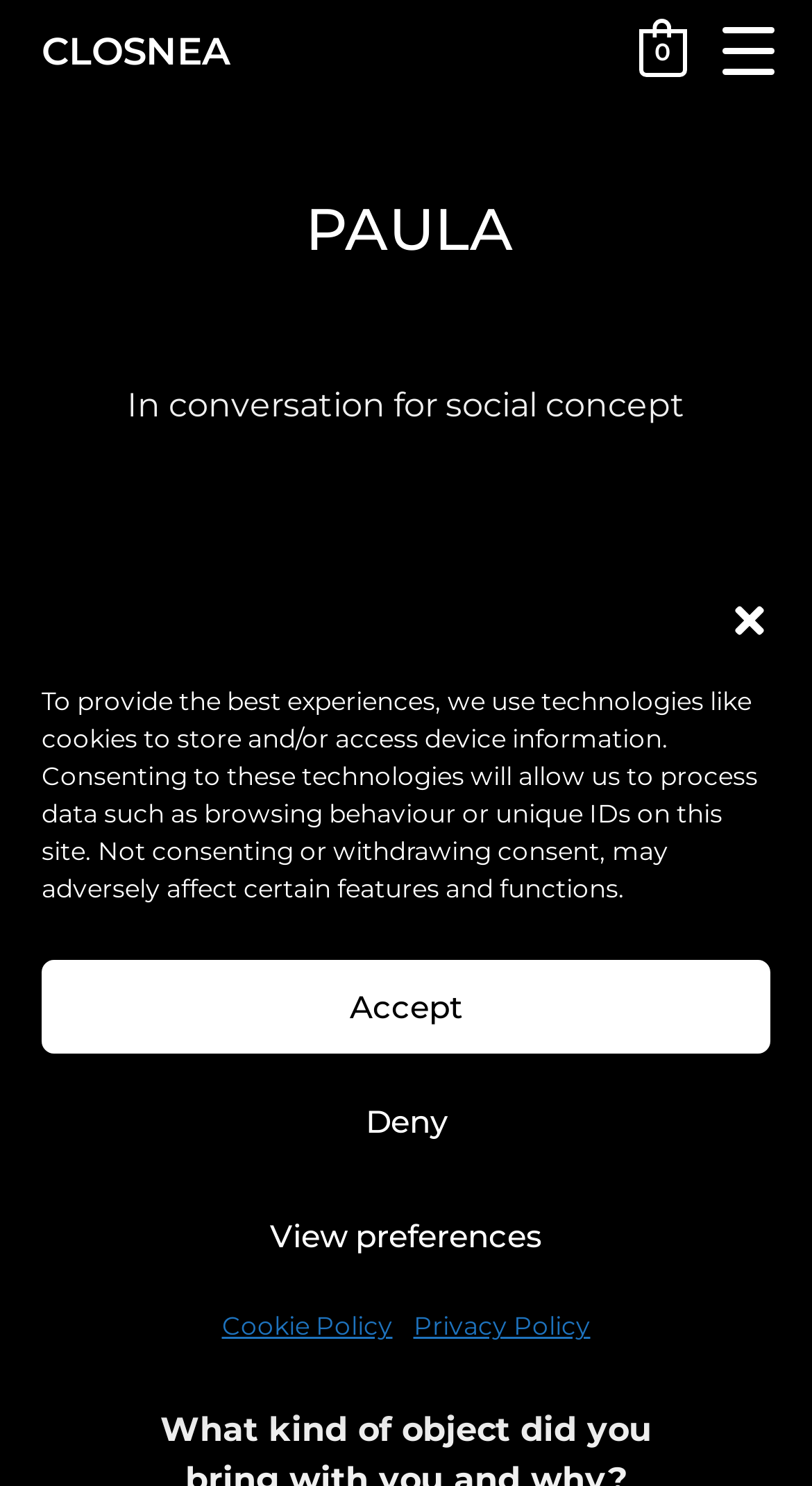Please provide a detailed answer to the question below based on the screenshot: 
What is the name of the place Paula moved to?

According to the conversation, Paula mentioned that after growing up in Thurgau, Frauenfeld, she moved to Basel, which is the answer to this question.